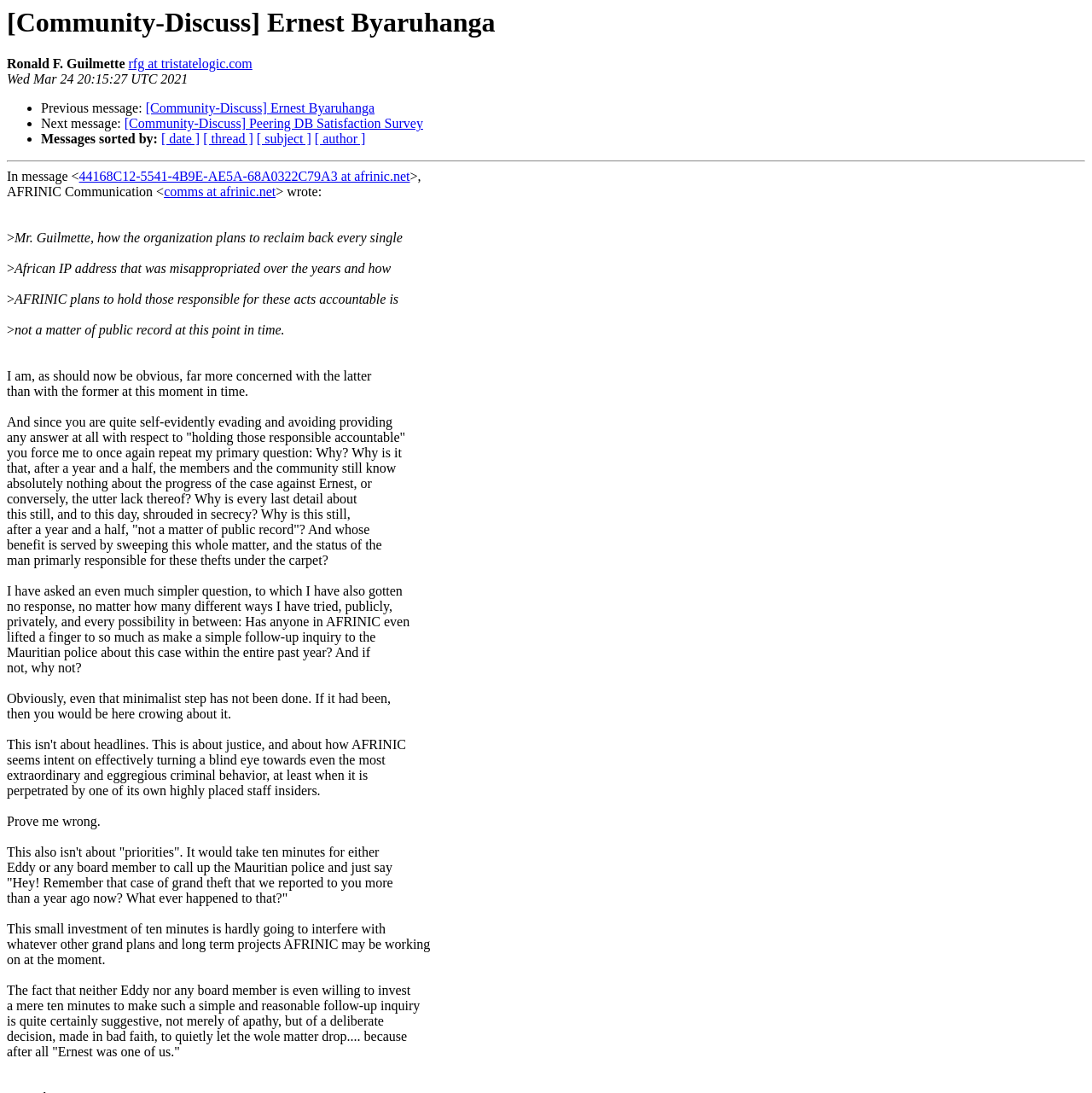How many links are there in the message?
Answer the question with a single word or phrase, referring to the image.

13